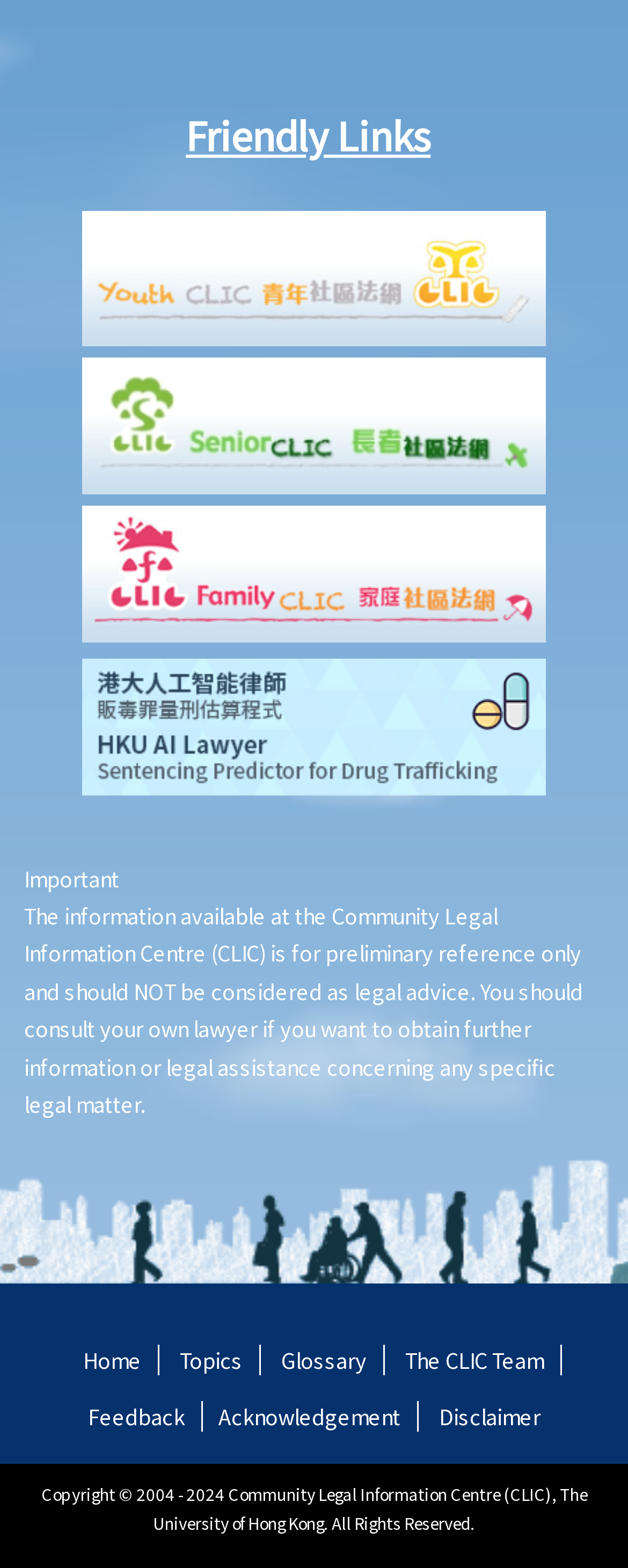Kindly determine the bounding box coordinates of the area that needs to be clicked to fulfill this instruction: "Click on 'How to defend myself against a civil action'".

[0.051, 0.978, 0.744, 0.997]